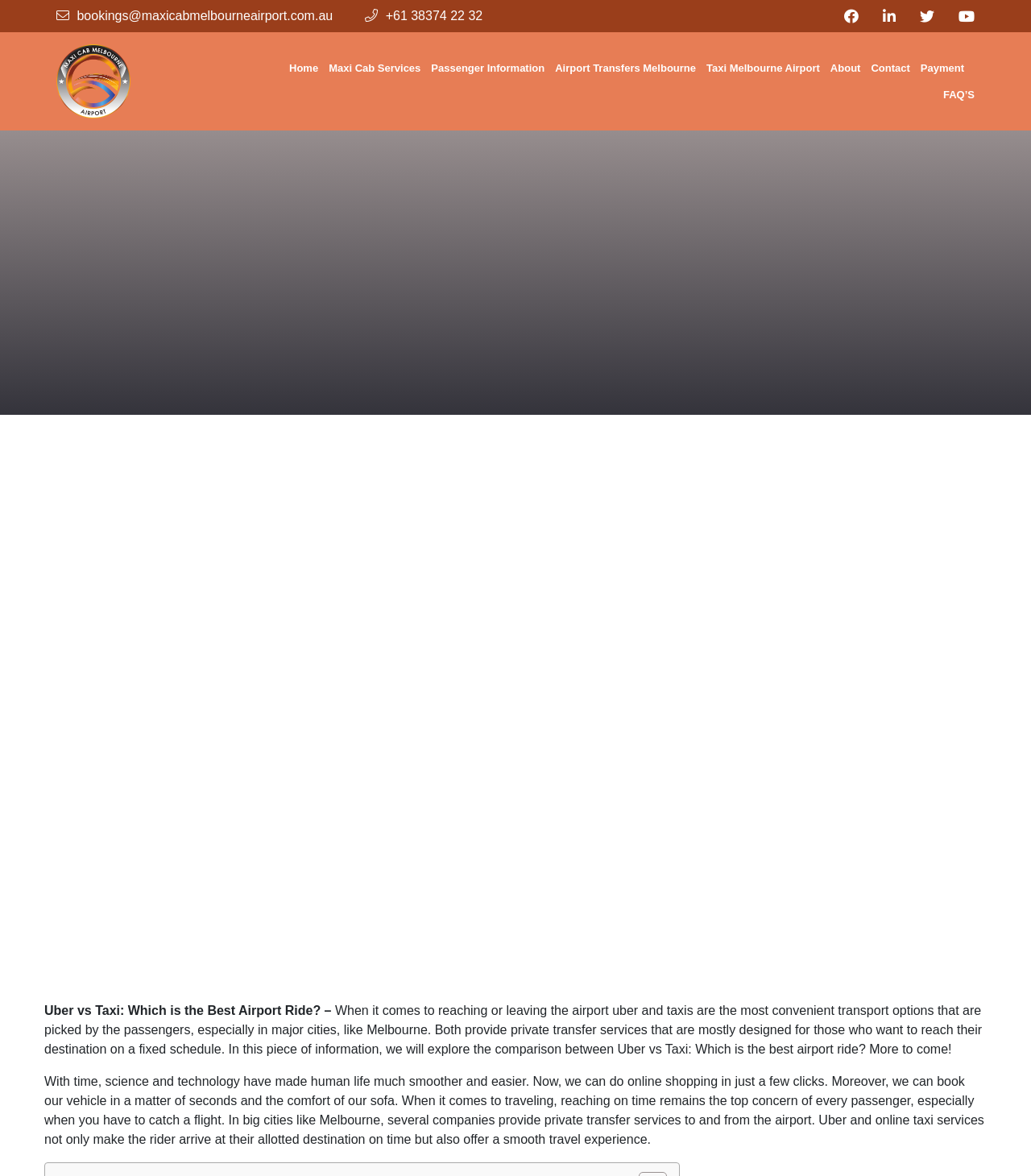Locate the bounding box coordinates of the region to be clicked to comply with the following instruction: "Contact us through email". The coordinates must be four float numbers between 0 and 1, in the form [left, top, right, bottom].

[0.055, 0.005, 0.323, 0.022]